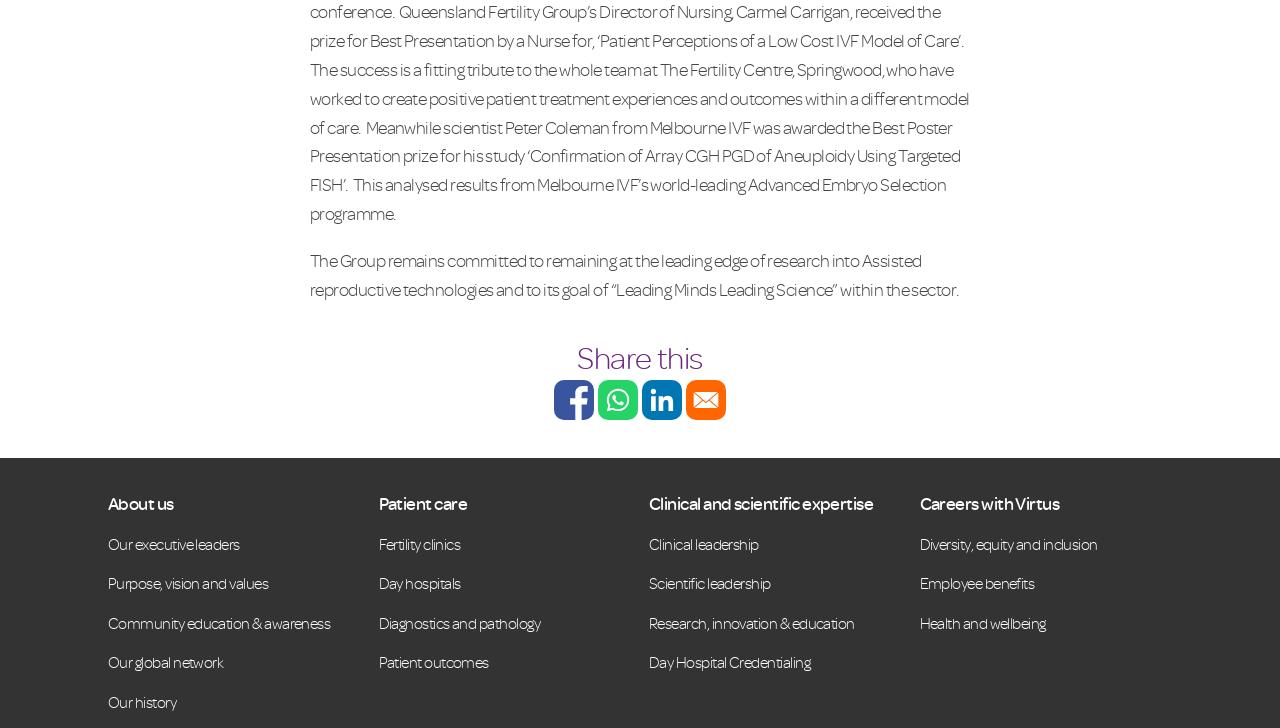What is the main goal of the group?
Please use the image to deliver a detailed and complete answer.

The main goal of the group is mentioned in the static text at the top of the webpage, which states that the group remains committed to remaining at the leading edge of research into Assisted reproductive technologies and to its goal of 'Leading Minds Leading Science' within the sector.